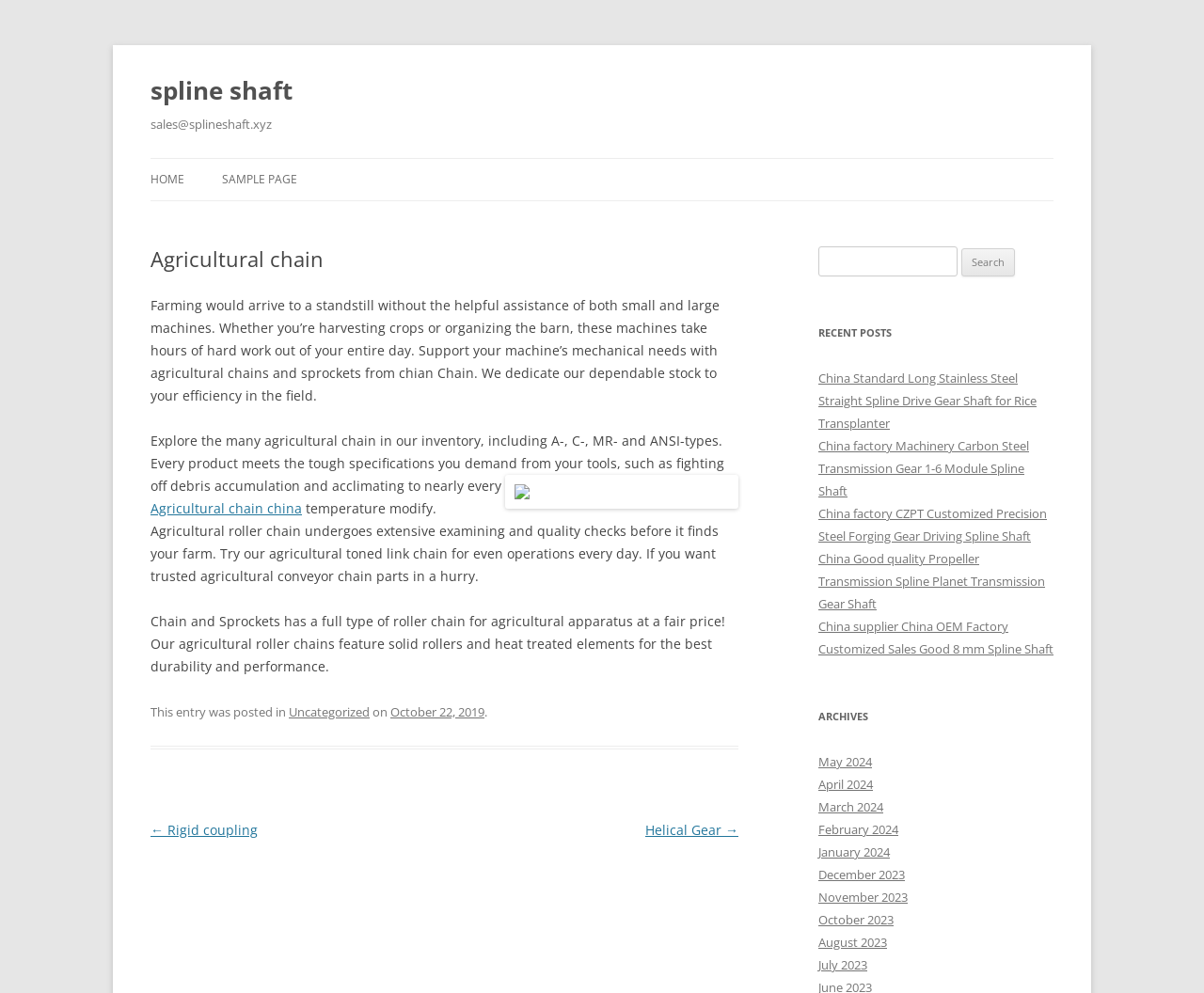Articulate a detailed summary of the webpage's content and design.

This webpage is about an agricultural chain manufacturer, suppliers, factory, and exporters. At the top, there is a heading with the company's name, followed by a link to "spline shaft" and another link to an email address "sales@splineshaft.xyz". 

Below these elements, there is a main section that contains an article with a heading "Agricultural chain". The article starts with a paragraph describing the importance of machines in farming, followed by a description of the company's products, including agricultural chains and sprockets. 

To the right of the first paragraph, there is an image. The article continues with more text, describing the features and quality of the agricultural roller chain products. There is also a link to "Agricultural chain china" in this section.

At the bottom of the main section, there is a footer with a post date and category. 

On the right side of the page, there are several sections. The first section is a search bar with a label "Search for:" and a button to submit the search query. 

Below the search bar, there is a section with a heading "RECENT POSTS" that lists five links to recent posts, each with a title describing a specific product or service related to agricultural machinery.

Further down, there is a section with a heading "ARCHIVES" that lists links to monthly archives from May 2024 to July 2023.